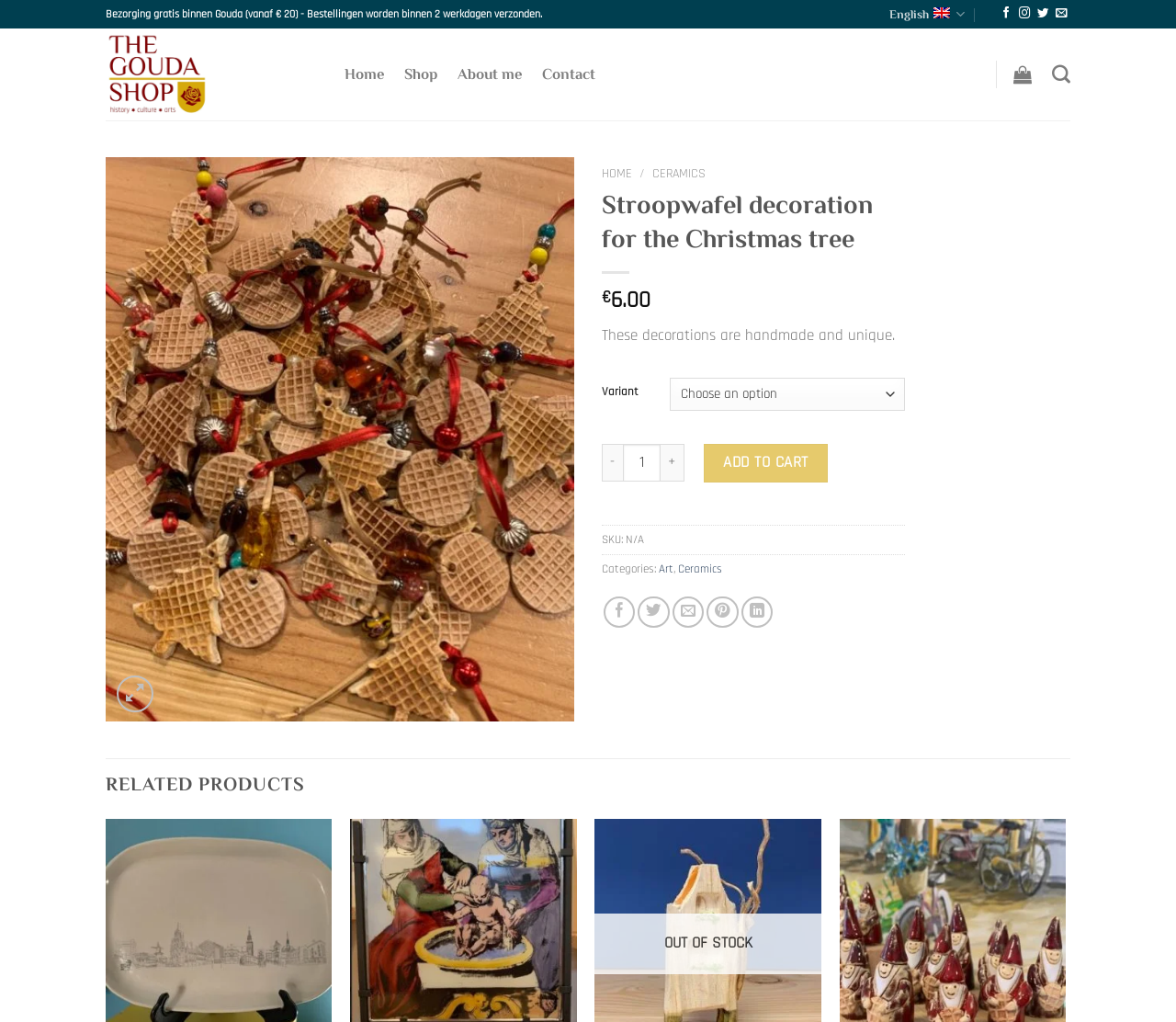Using the information in the image, give a comprehensive answer to the question: 
How many social media sharing options are available?

The number of social media sharing options can be determined by counting the links in the sharing section, which includes options to share on Facebook, Twitter, Email, Pinterest, and LinkedIn.